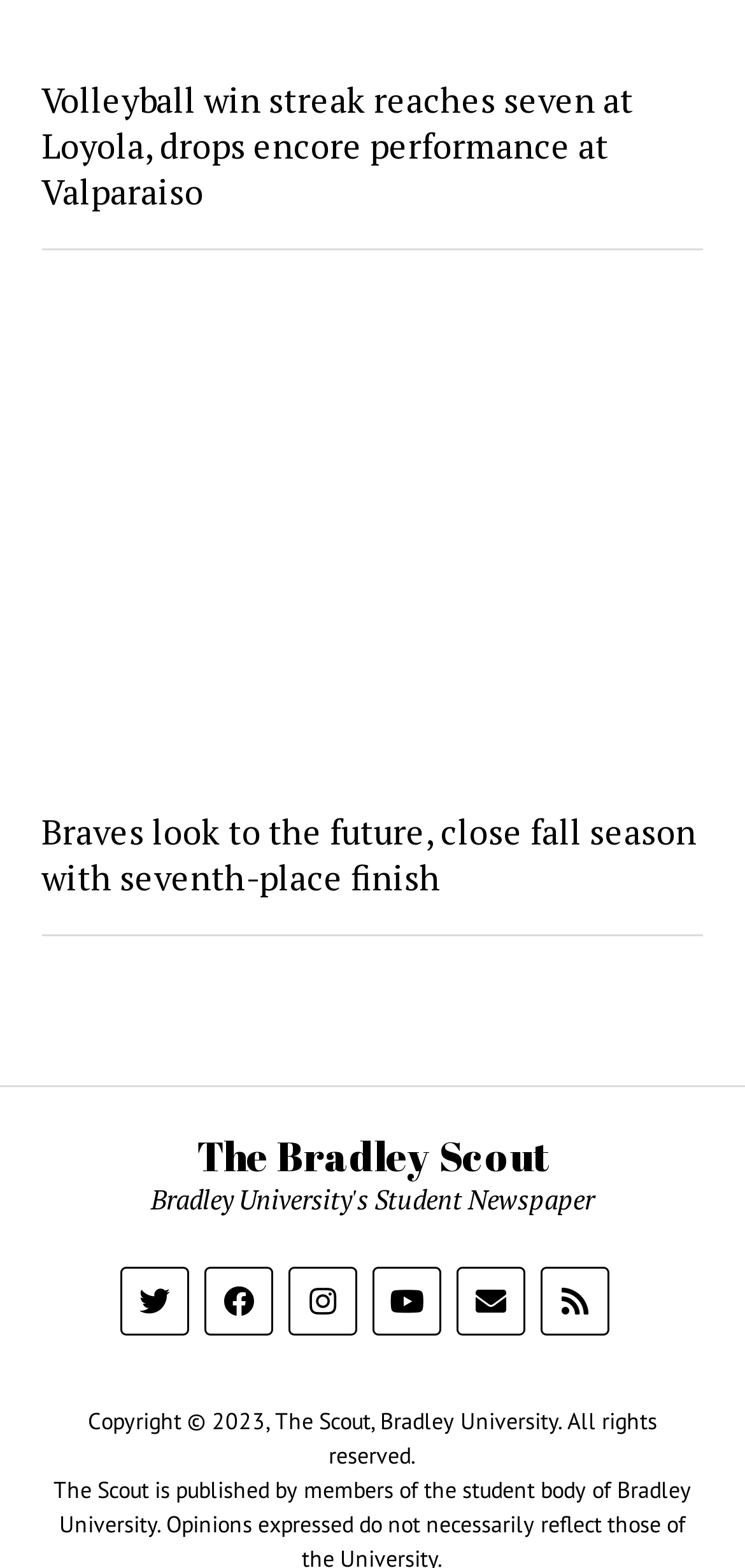Please find the bounding box coordinates of the clickable region needed to complete the following instruction: "Subscribe to RSS feed". The bounding box coordinates must consist of four float numbers between 0 and 1, i.e., [left, top, right, bottom].

[0.754, 0.82, 0.79, 0.839]